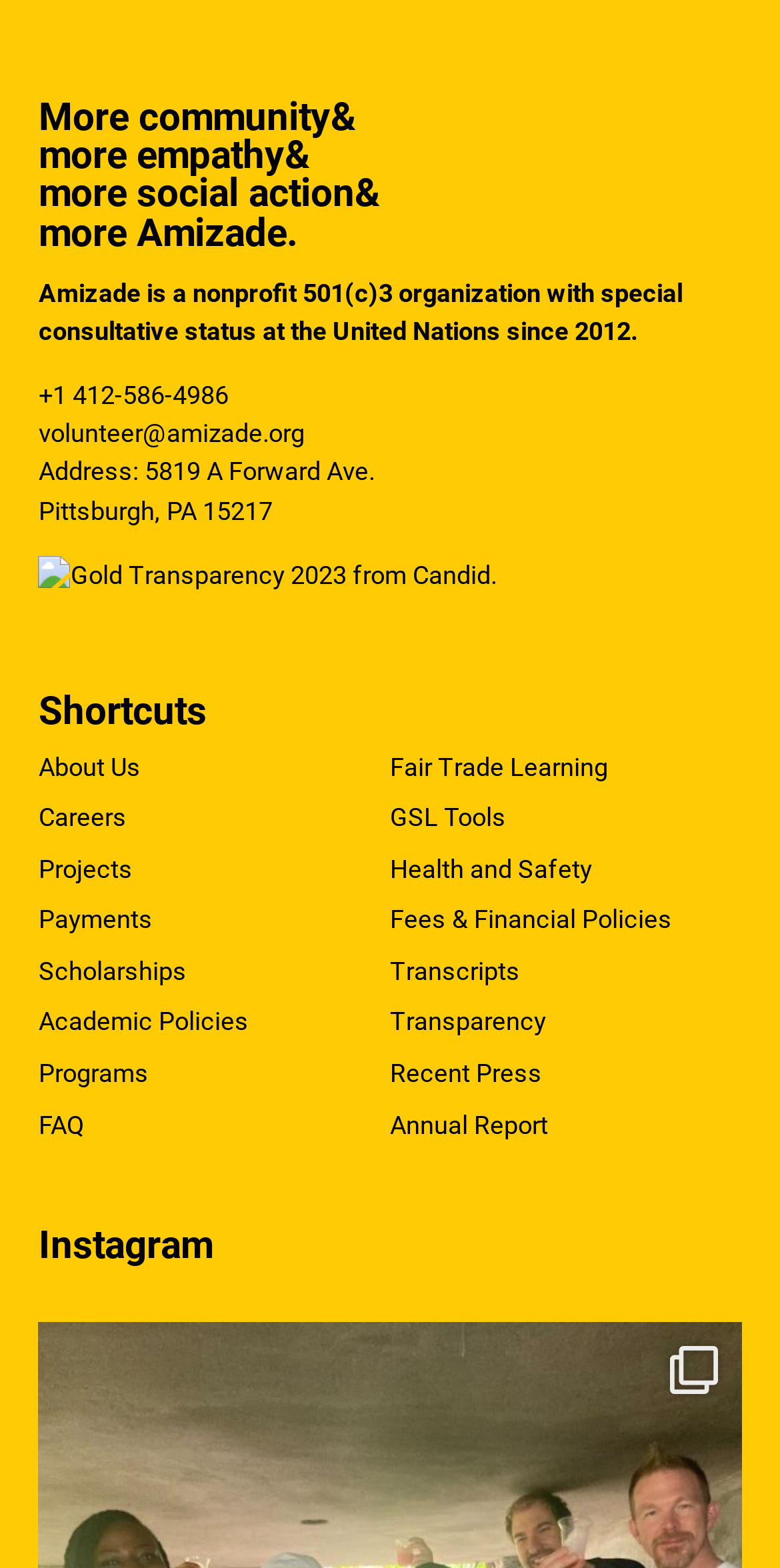Show the bounding box coordinates for the HTML element as described: "alt="Gold Transparency 2023 from Candid."".

[0.049, 0.357, 0.636, 0.376]